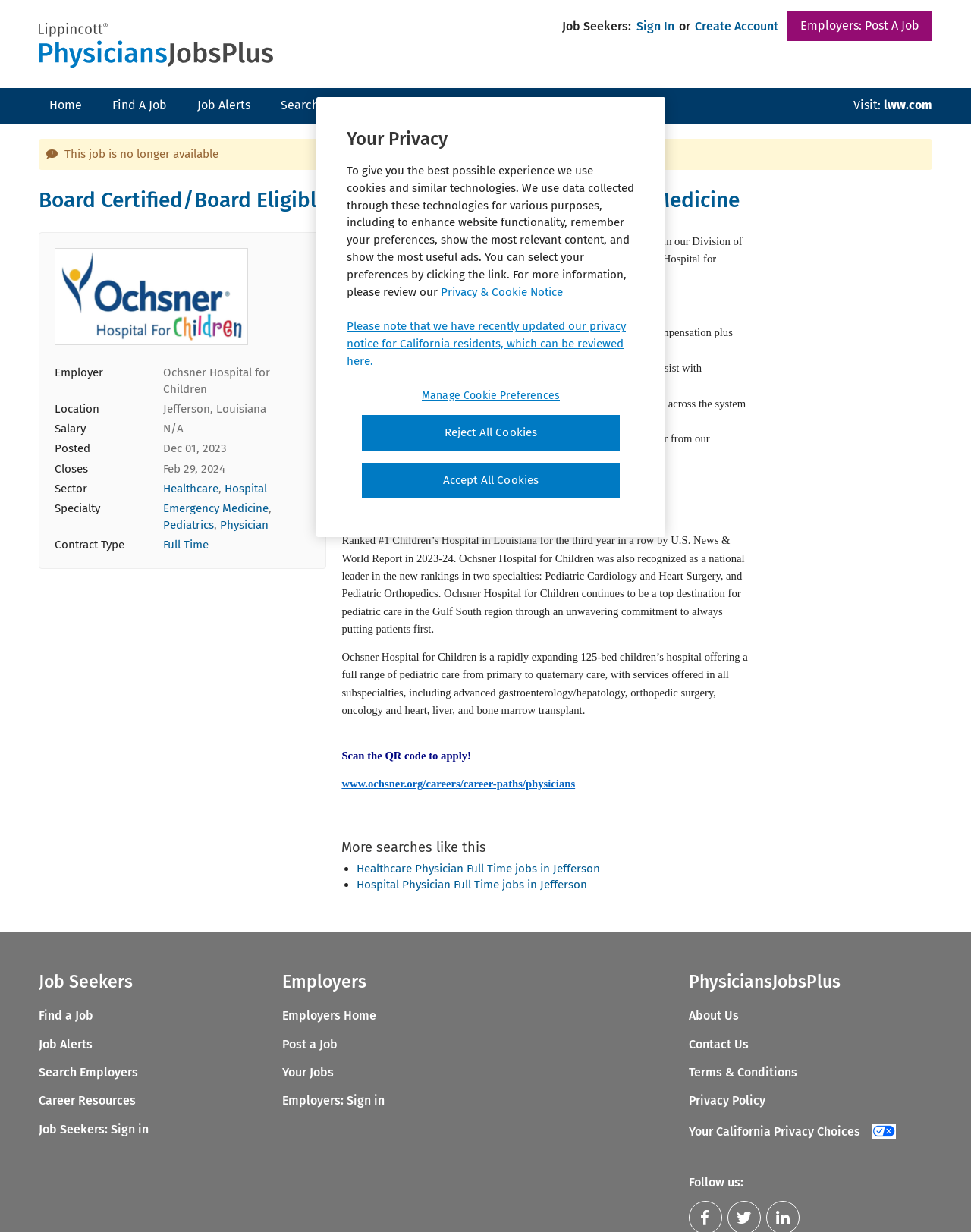What is the employer of the job?
Answer the question in as much detail as possible.

The employer of the job can be found in the description list detail element on the webpage, which is 'Employer: Ochsner Hospital for Children'.